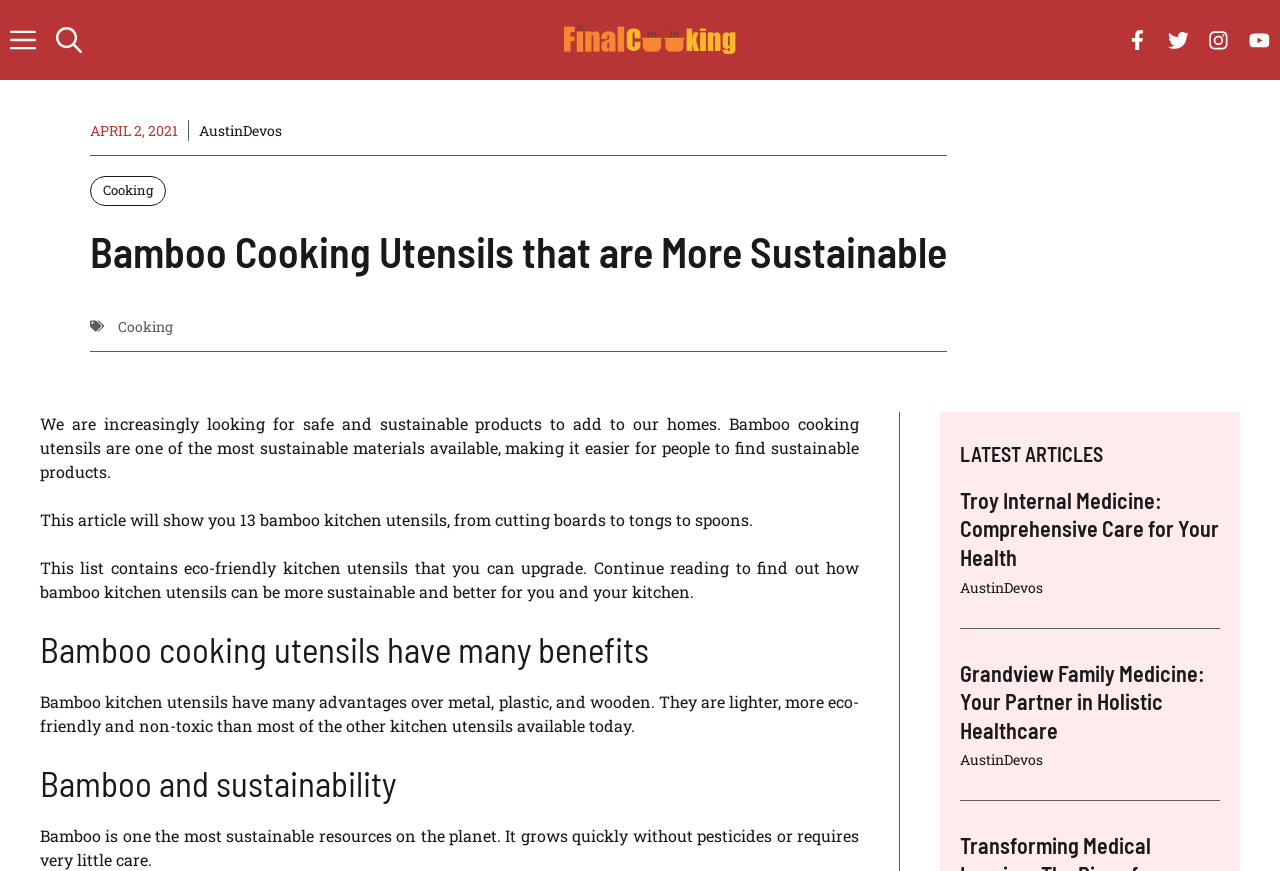Answer briefly with one word or phrase:
How fast does bamboo grow?

Quickly